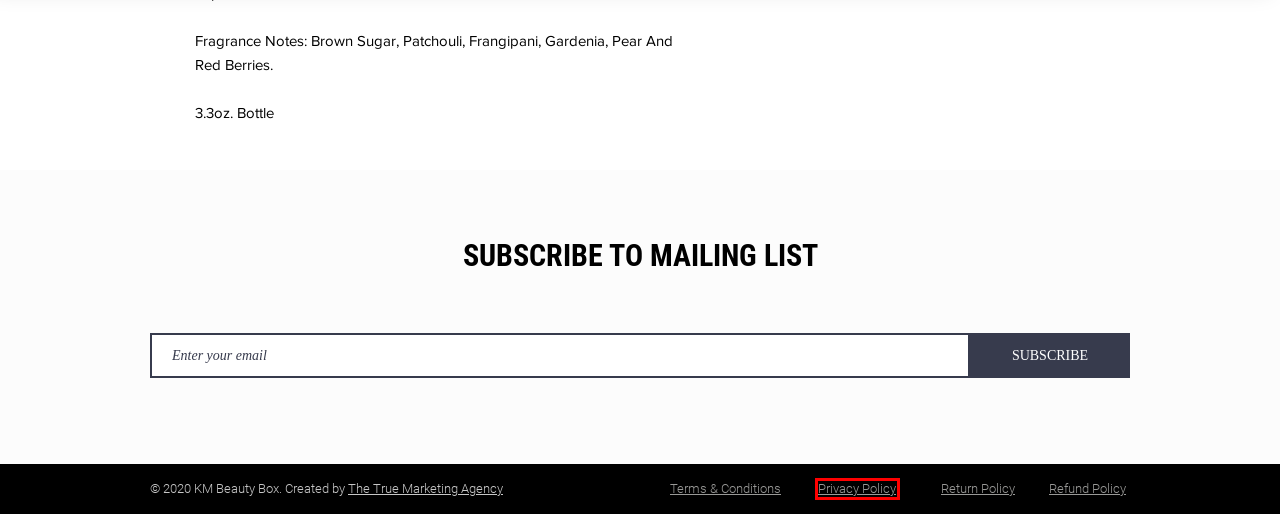Observe the screenshot of a webpage with a red bounding box highlighting an element. Choose the webpage description that accurately reflects the new page after the element within the bounding box is clicked. Here are the candidates:
A. KM Beauty Box | Perfume | Skincare
B. HAIR CARE | KM Beauty Box
C. KM Beauty Box | Contact Us
D. KM Beauty Box | Terms & Conditions
E. KM Beauty Box | Privacy Policy
F. KM Beauty Box | Makeup | Foundation
G. Digital Marketing Agency Los Angeles | Custom Website & Logo Design
H. KM Beauty Box | Perfume | Fragrances

G